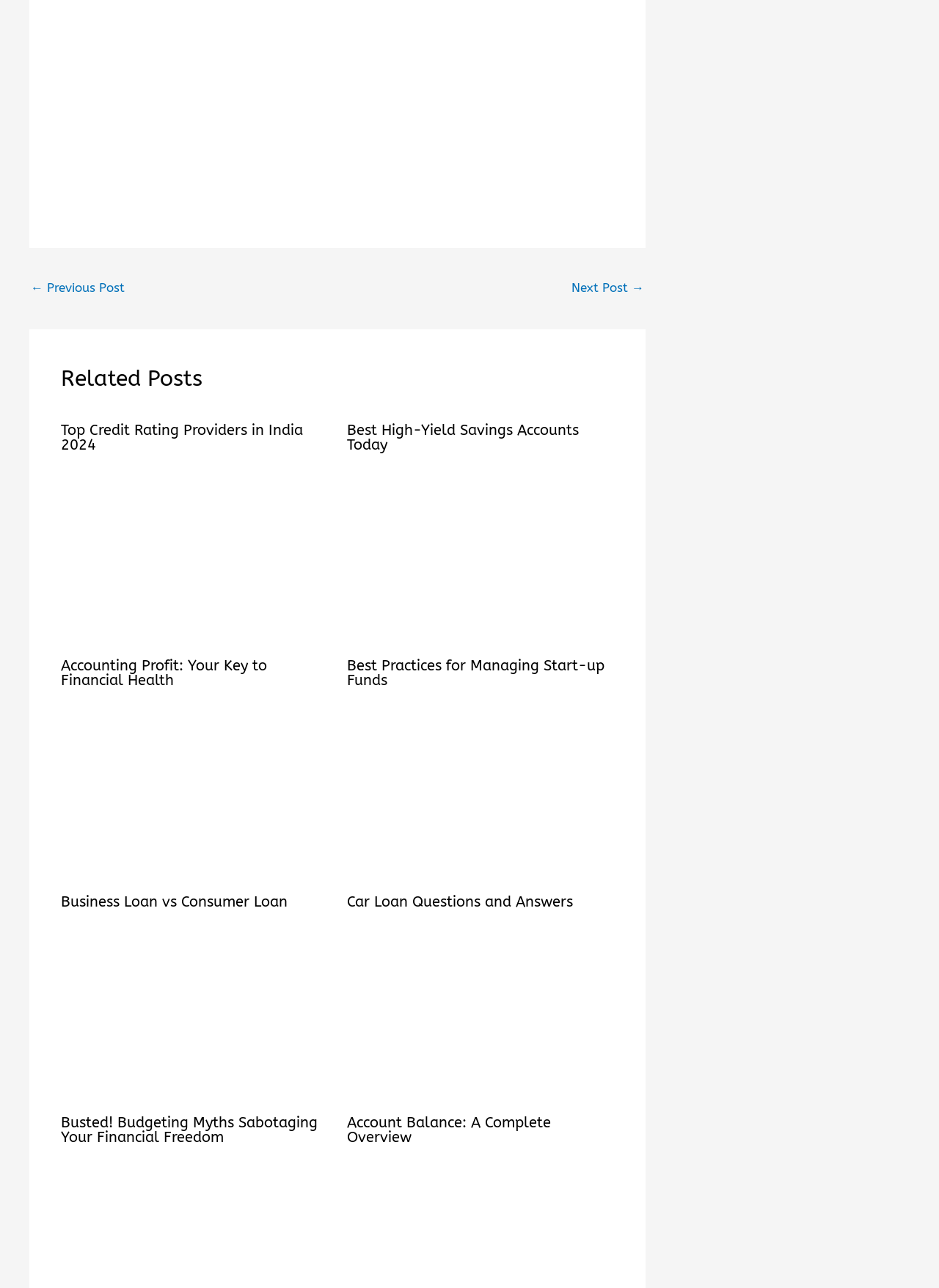Given the description of the UI element: "Best High-Yield Savings Accounts Today", predict the bounding box coordinates in the form of [left, top, right, bottom], with each value being a float between 0 and 1.

[0.369, 0.327, 0.616, 0.352]